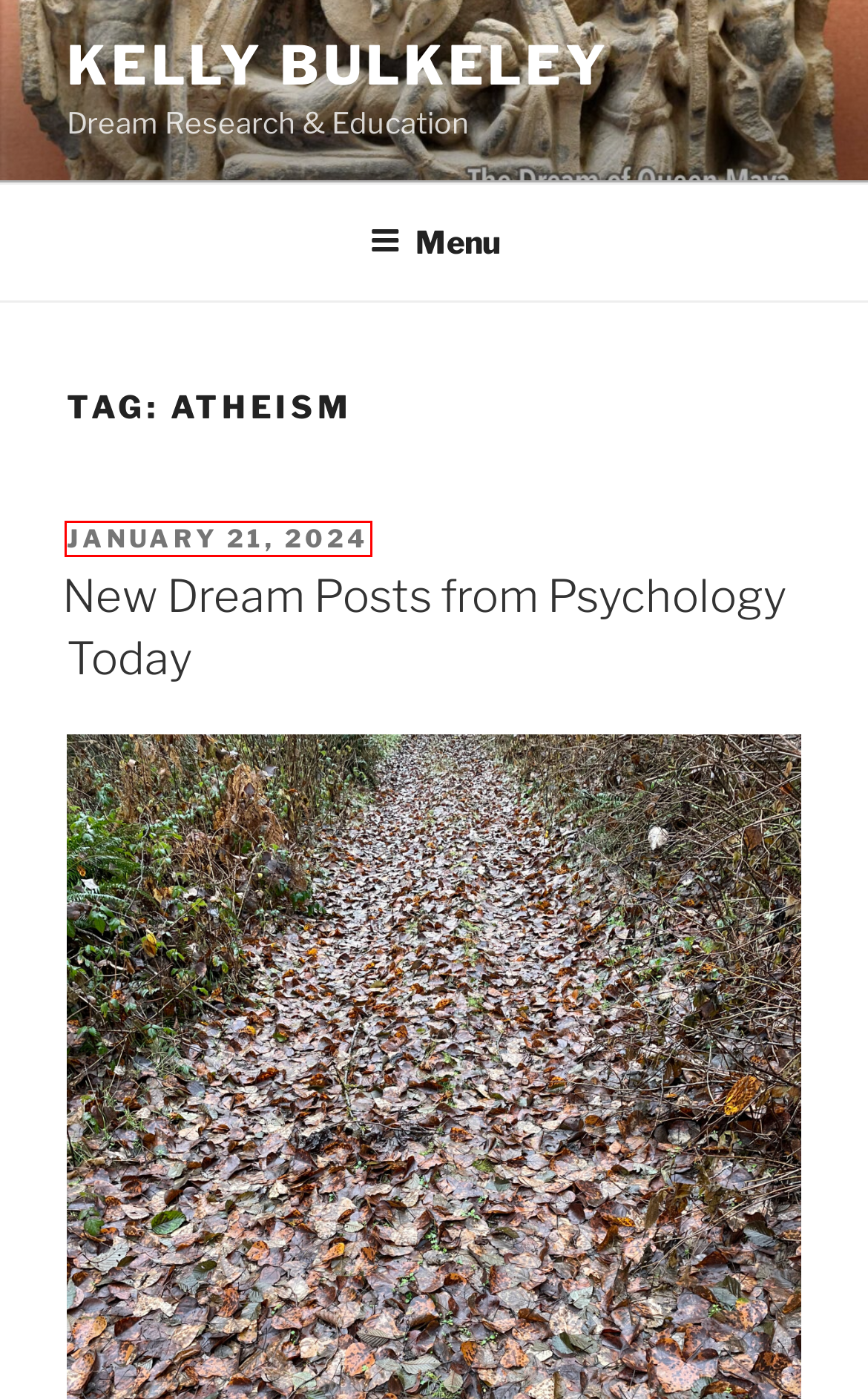Examine the screenshot of the webpage, noting the red bounding box around a UI element. Pick the webpage description that best matches the new page after the element in the red bounding box is clicked. Here are the candidates:
A. New Dream Posts from Psychology Today | Kelly Bulkeley
B. The Varieties of Dream Recall | Psychology Today
C. Sports, Dreaming, and the Cultural Dynamics of Play | Kelly Bulkeley
D. The Many Functions of Dreaming | Psychology Today
E. New (Audio) Book: The Spirituality of Dreaming | Kelly Bulkeley
F. Nightmares of Climate Change | Psychology Today
G. Kelly Bulkeley | Dream Research & Education
H. Who Is Most Likely to Dream of the Dead? | Psychology Today

A